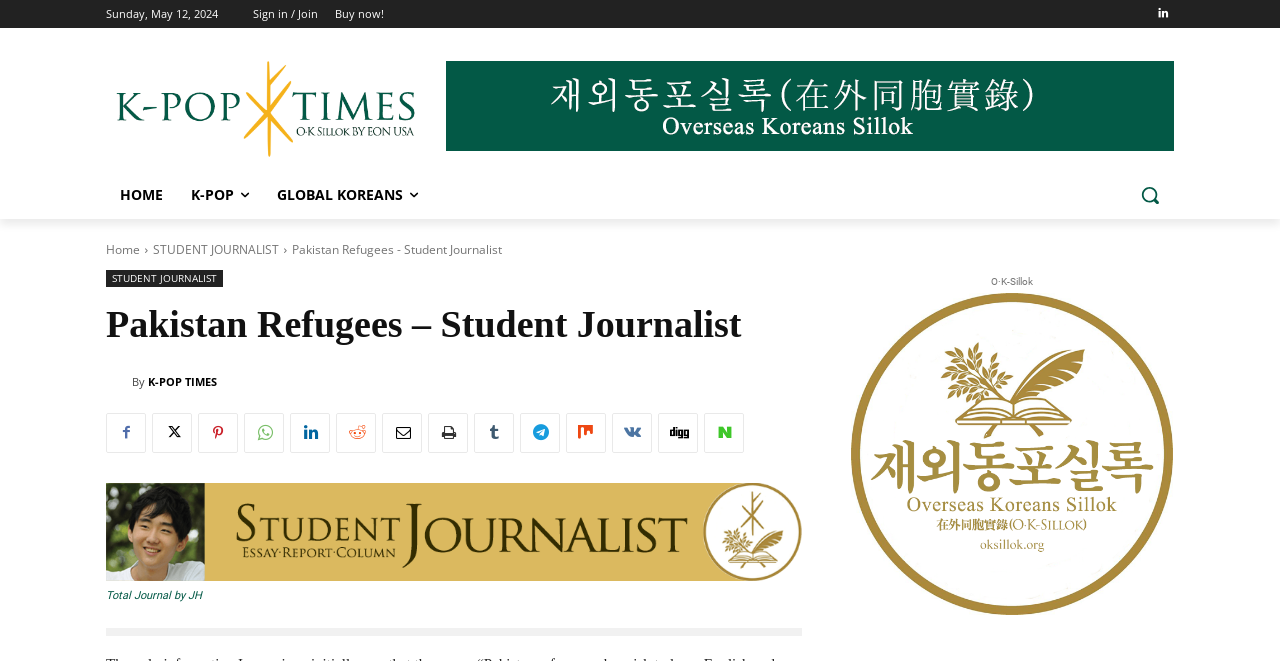How many social media links are there?
Look at the screenshot and provide an in-depth answer.

There are 10 social media links located at the bottom of the webpage, represented by icons with coordinates ranging from [0.083, 0.624, 0.114, 0.685] to [0.55, 0.624, 0.581, 0.685].